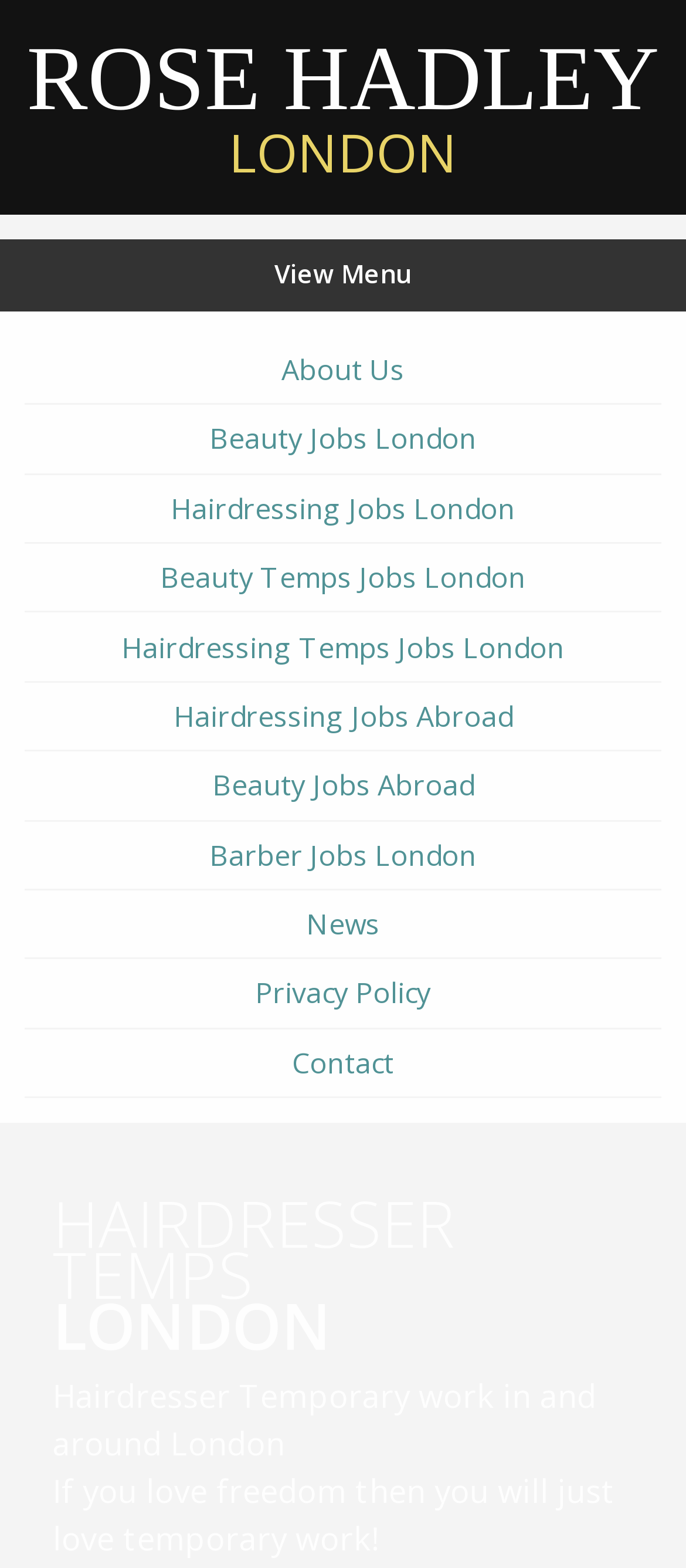Provide an in-depth description of the elements and layout of the webpage.

The webpage is about hairdressing temporary work in and around London. At the top left, there is a link to "ROSE HADLEY LONDON" with a heading that splits into two parts: "ROSE HADLEY" and "LONDON". Below this, there is a "View Menu" button. 

To the right of the "View Menu" button, there is a vertical list of 11 links, including "About Us", "Beauty Jobs London", "Hairdressing Jobs London", and others. These links are stacked on top of each other, with "About Us" at the top and "Contact" at the bottom.

Further down the page, there is a heading that reads "HAIRDRESSER TEMPS" and "LONDON" on two separate lines. Below this heading, there are two paragraphs of text. The first paragraph reads "Hairdresser Temporary work in and around London", and the second paragraph reads "If you love freedom then you will just love temporary work!".